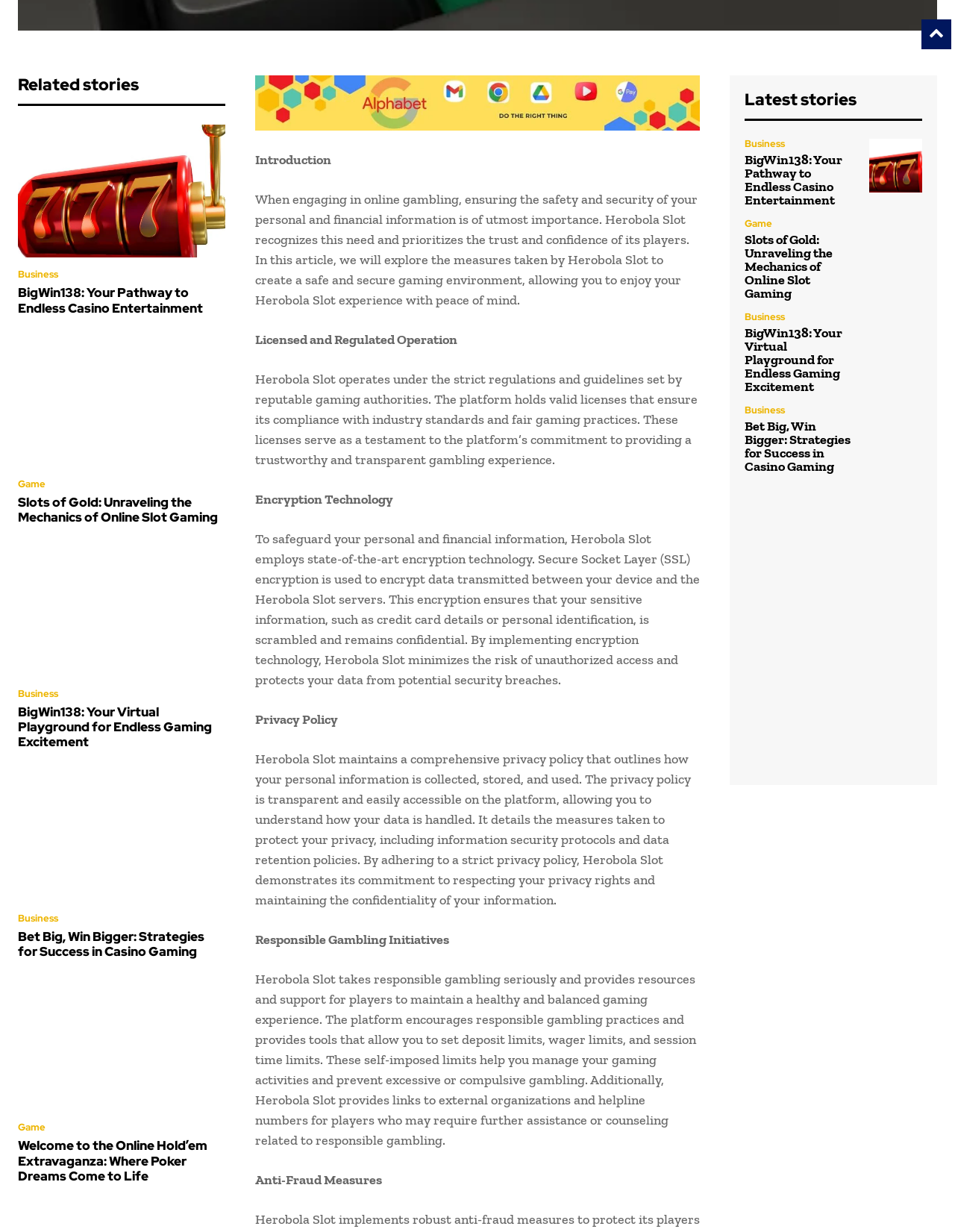Please find the bounding box coordinates of the section that needs to be clicked to achieve this instruction: "Explore 'Responsible Gambling Initiatives'".

[0.267, 0.756, 0.47, 0.769]